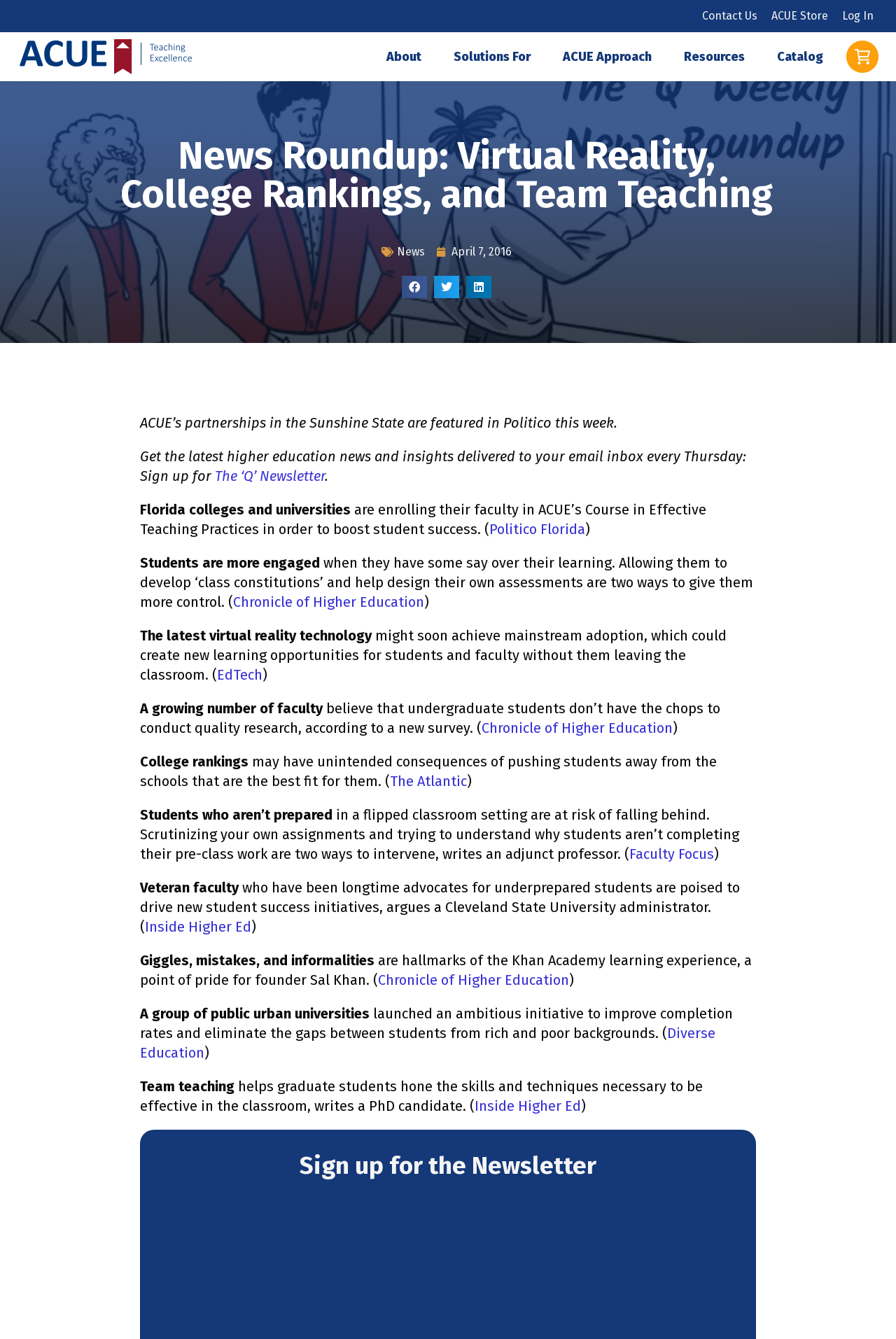Determine the bounding box coordinates for the clickable element required to fulfill the instruction: "Learn more about 'Choosing The Best Boppy Pillow For Your BBL Recovery: Tips And Recommendations'". Provide the coordinates as four float numbers between 0 and 1, i.e., [left, top, right, bottom].

None